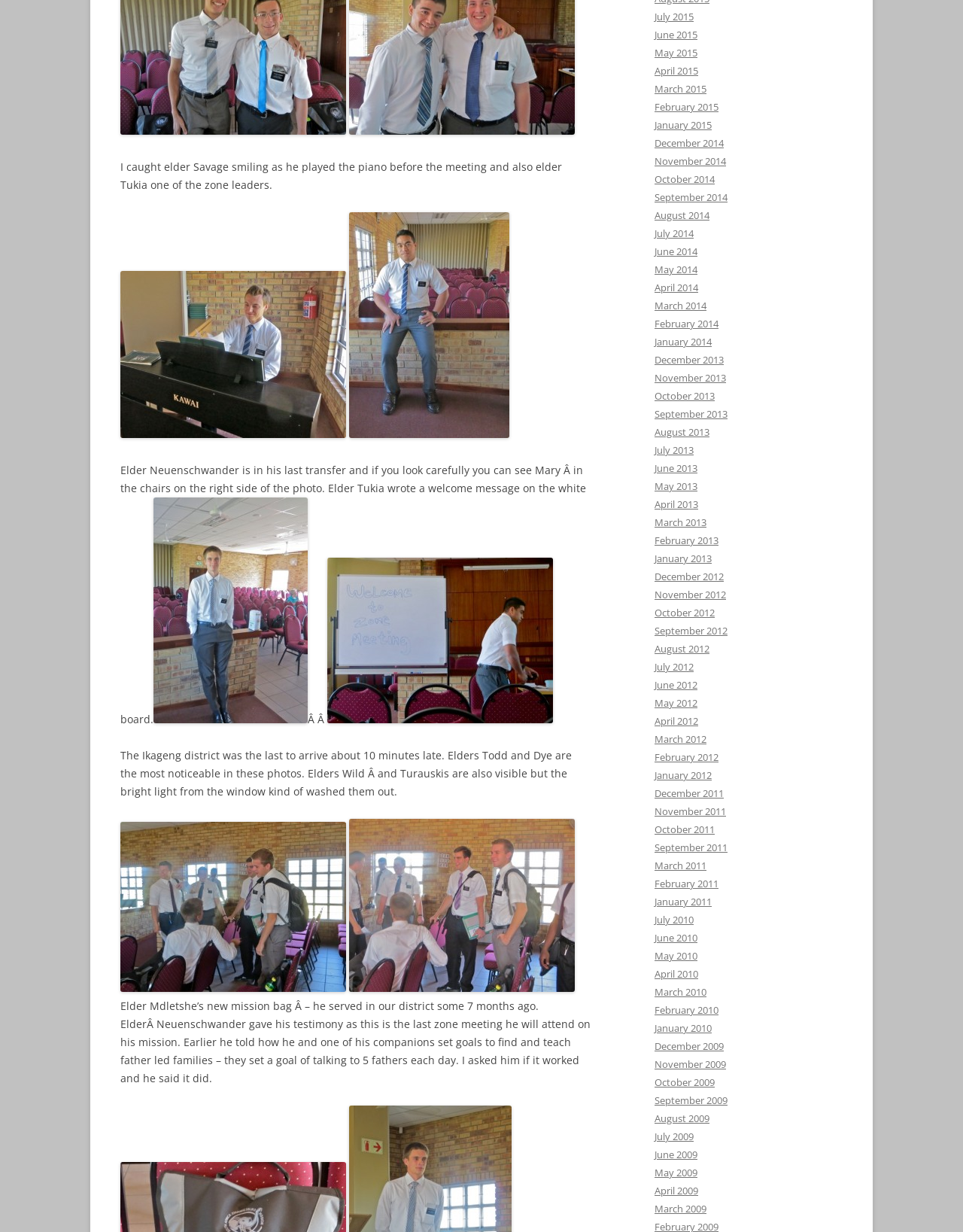Pinpoint the bounding box coordinates of the element you need to click to execute the following instruction: "View July 2015". The bounding box should be represented by four float numbers between 0 and 1, in the format [left, top, right, bottom].

[0.68, 0.008, 0.72, 0.019]